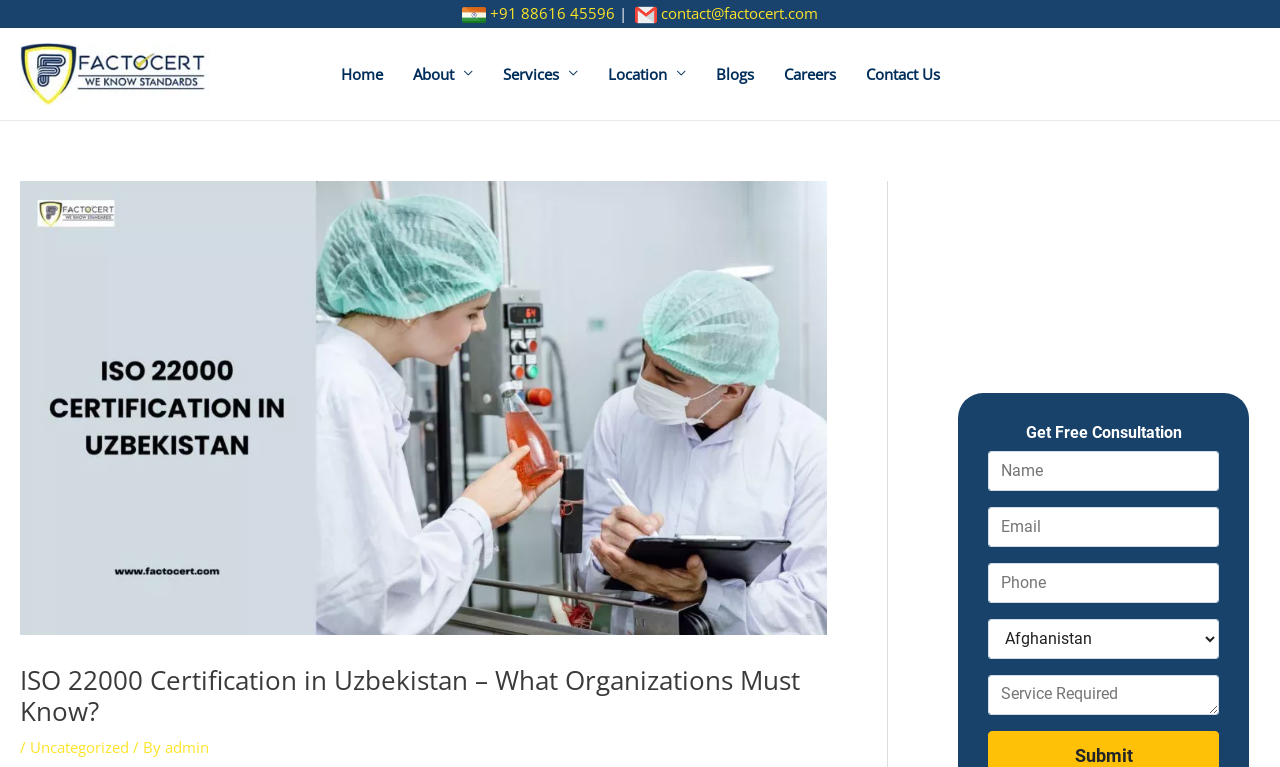Please mark the clickable region by giving the bounding box coordinates needed to complete this instruction: "Navigate to the home page".

[0.254, 0.064, 0.311, 0.129]